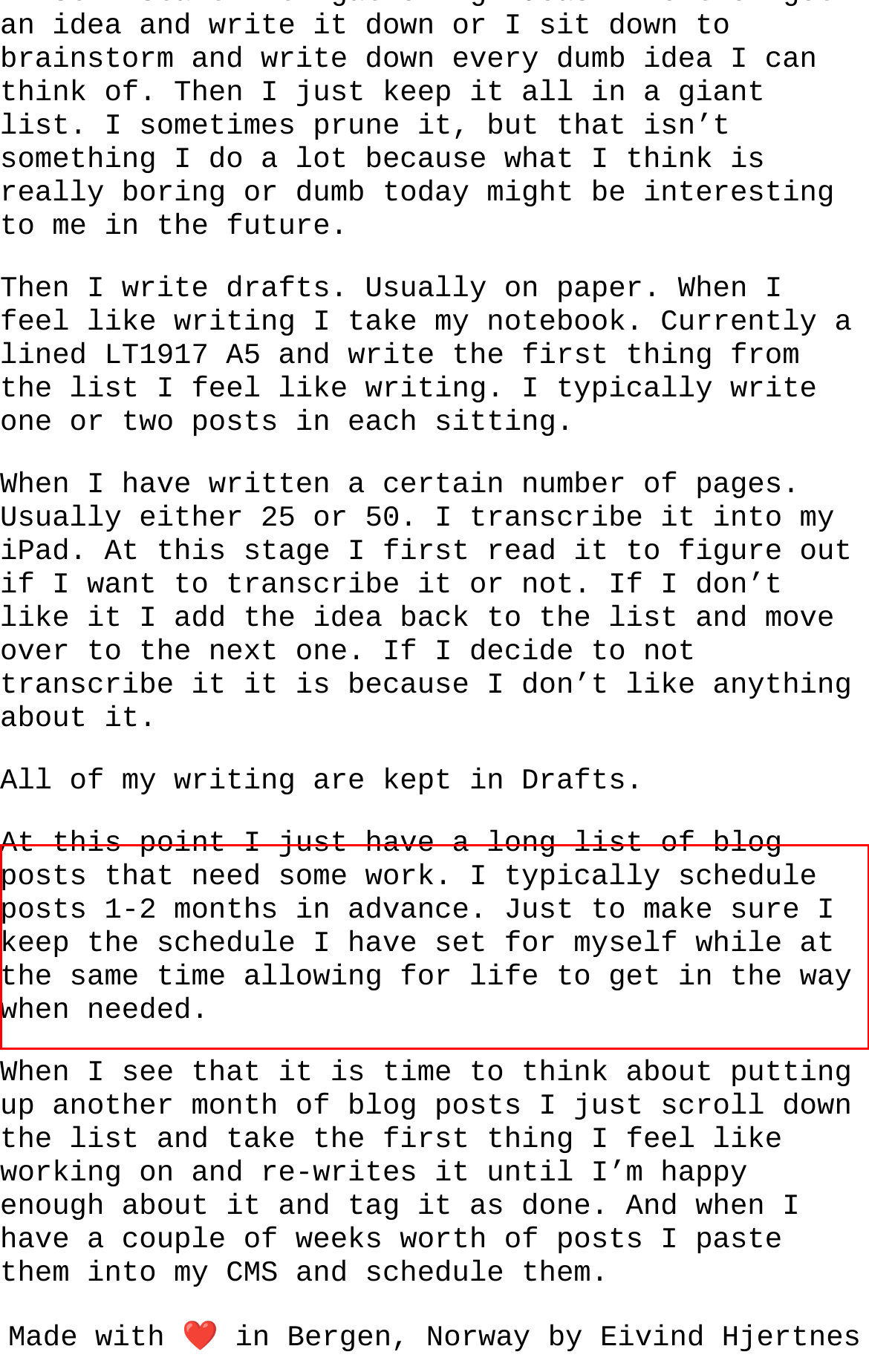Given a screenshot of a webpage containing a red bounding box, perform OCR on the text within this red bounding box and provide the text content.

At this point I just have a long list of blog posts that need some work. I typically schedule posts 1-2 months in advance. Just to make sure I keep the schedule I have set for myself while at the same time allowing for life to get in the way when needed.